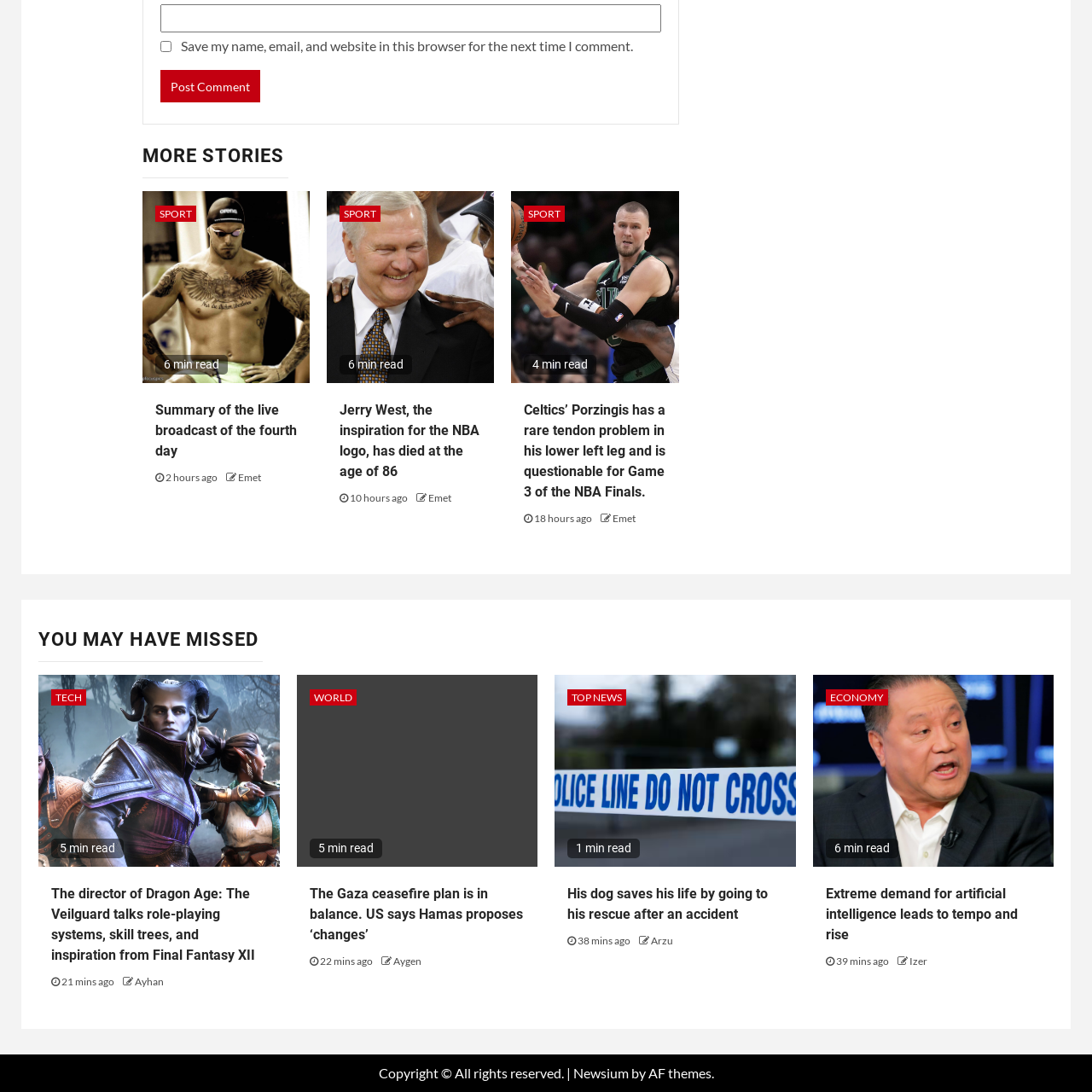Respond to the following question using a concise word or phrase: 
What is the category of the article 'Jerry West, the inspiration for the NBA logo, has died at the age of 86'?

SPORT